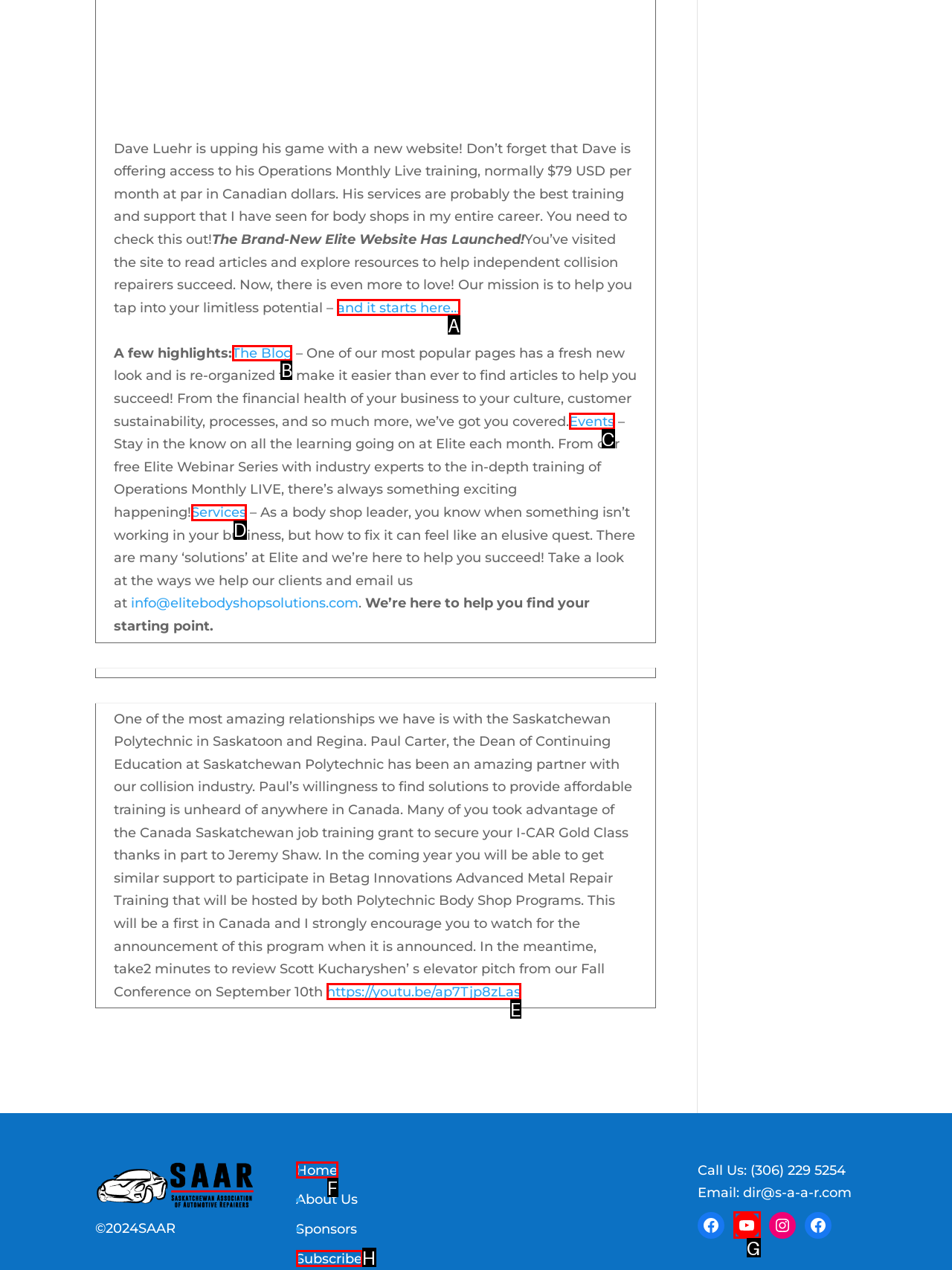Identify the correct UI element to click for this instruction: Click on 'The Blog'
Respond with the appropriate option's letter from the provided choices directly.

B